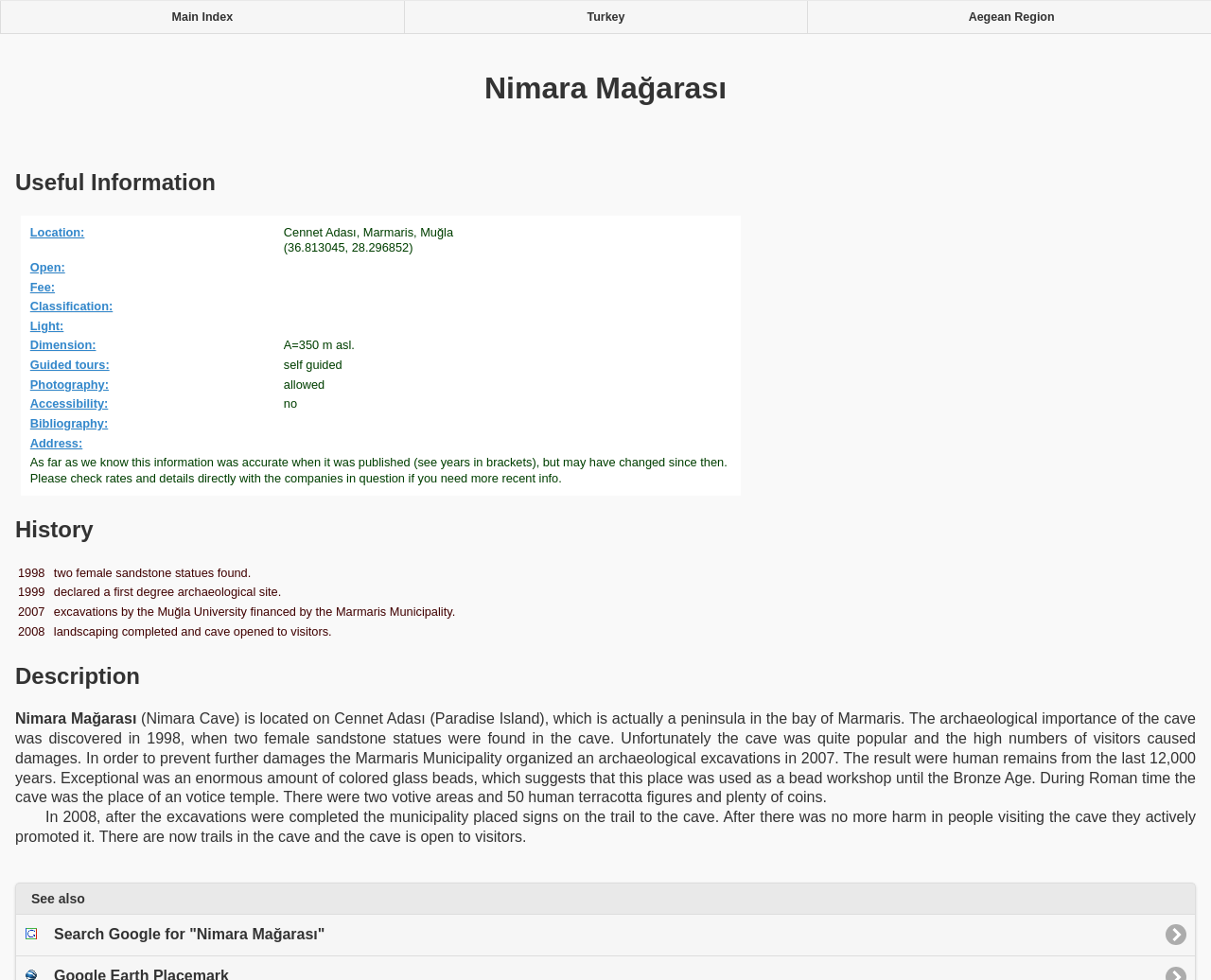Give a short answer using one word or phrase for the question:
When was the cave opened to visitors?

2008